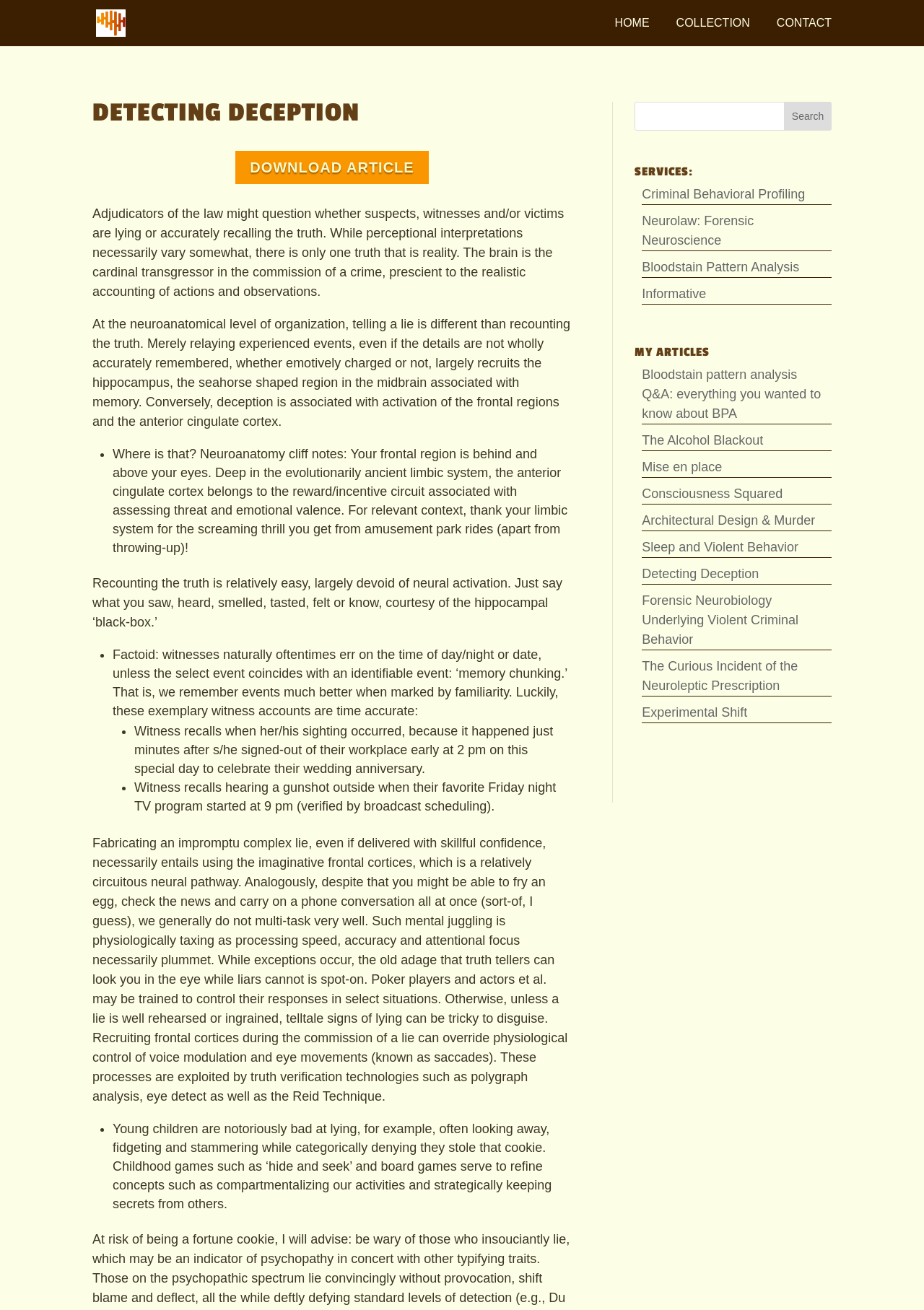Given the description Detecting Deception, predict the bounding box coordinates of the UI element. Ensure the coordinates are in the format (top-left x, top-left y, bottom-right x, bottom-right y) and all values are between 0 and 1.

[0.695, 0.432, 0.821, 0.443]